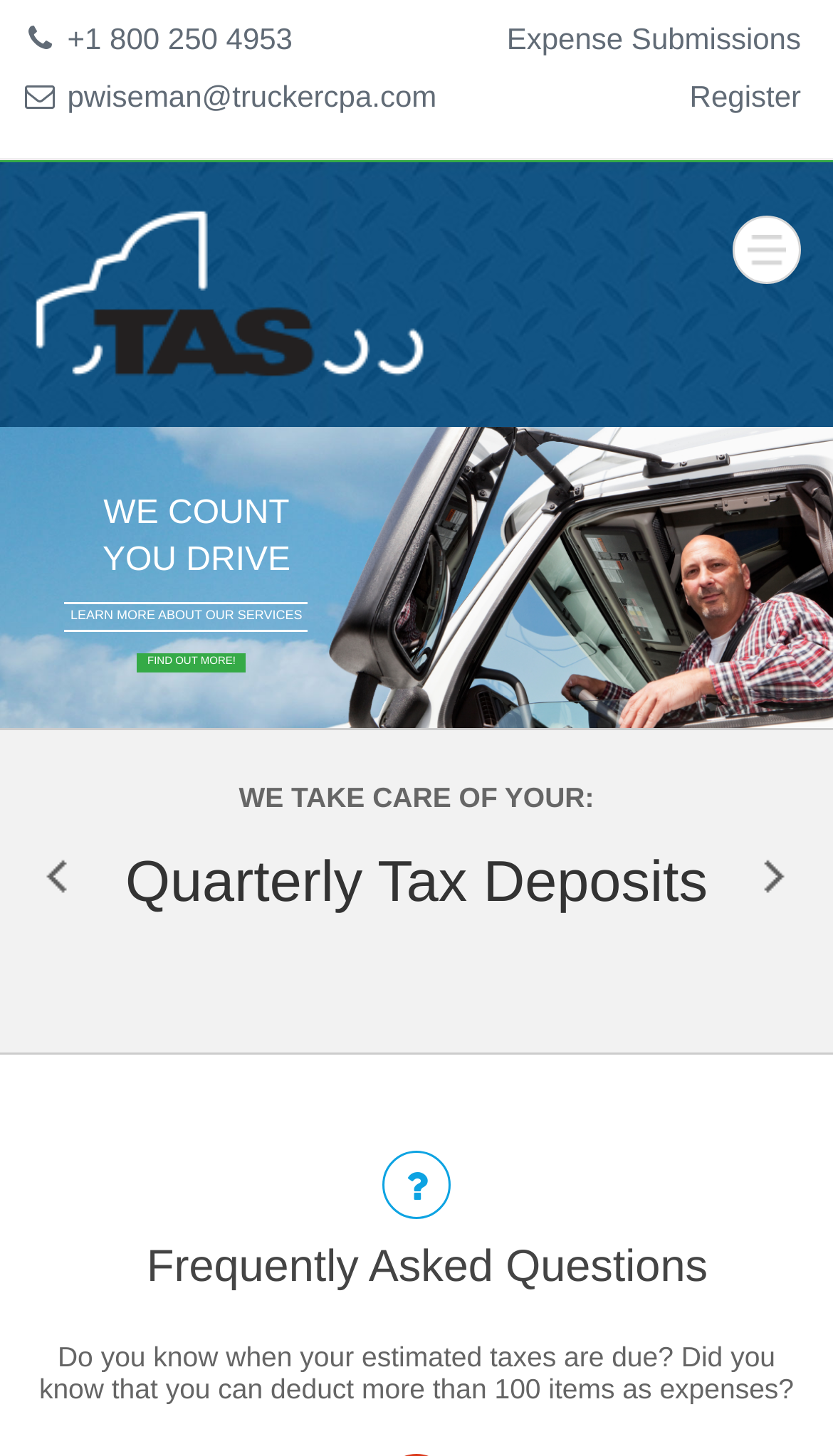What is the email address on the webpage?
Provide a detailed answer to the question, using the image to inform your response.

The email address can be found on the top part of the webpage, specifically in the static text element with bounding box coordinates [0.081, 0.054, 0.524, 0.077].